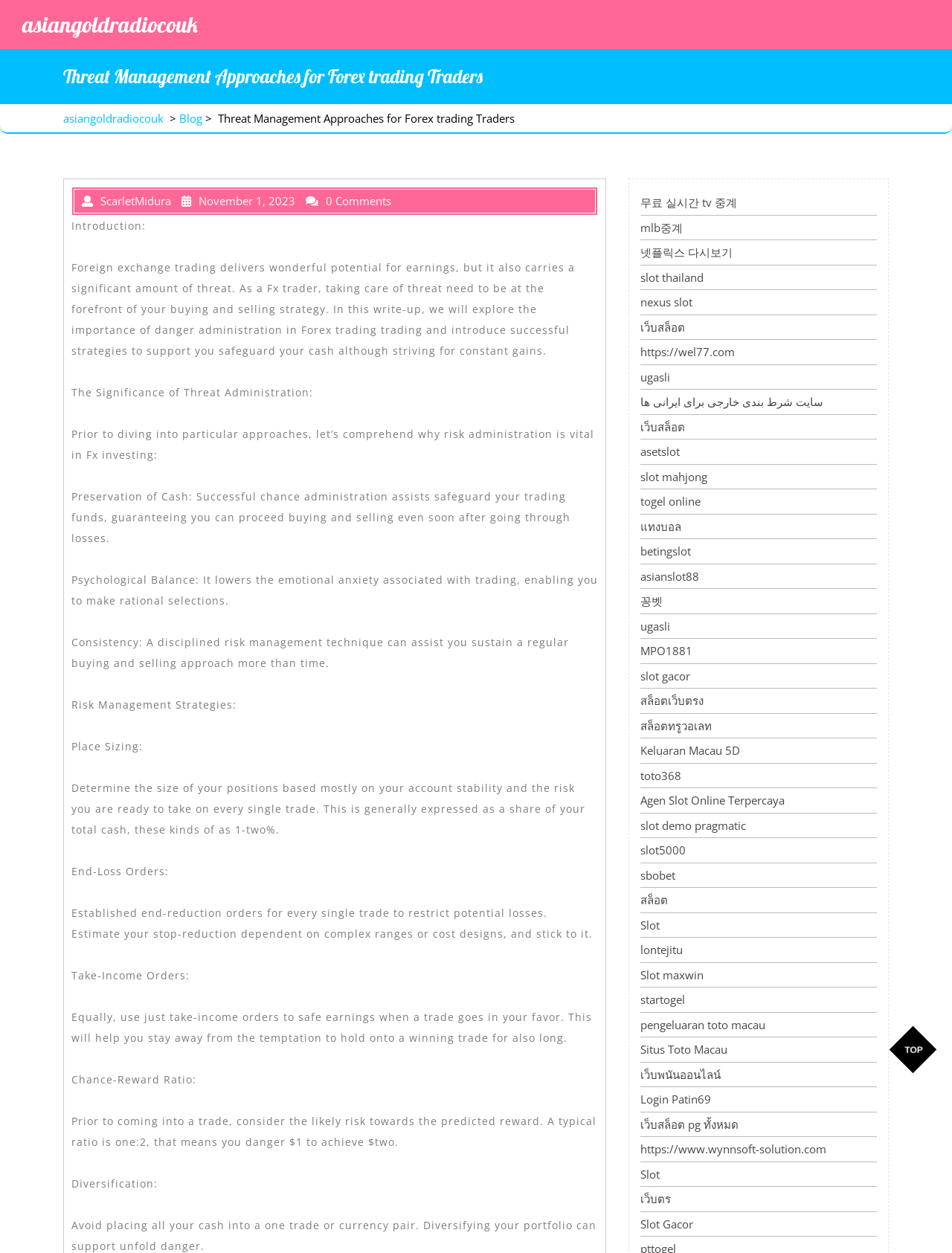Highlight the bounding box coordinates of the element that should be clicked to carry out the following instruction: "Explore the link '무료 실시간 tv 중계'". The coordinates must be given as four float numbers ranging from 0 to 1, i.e., [left, top, right, bottom].

[0.673, 0.155, 0.774, 0.167]